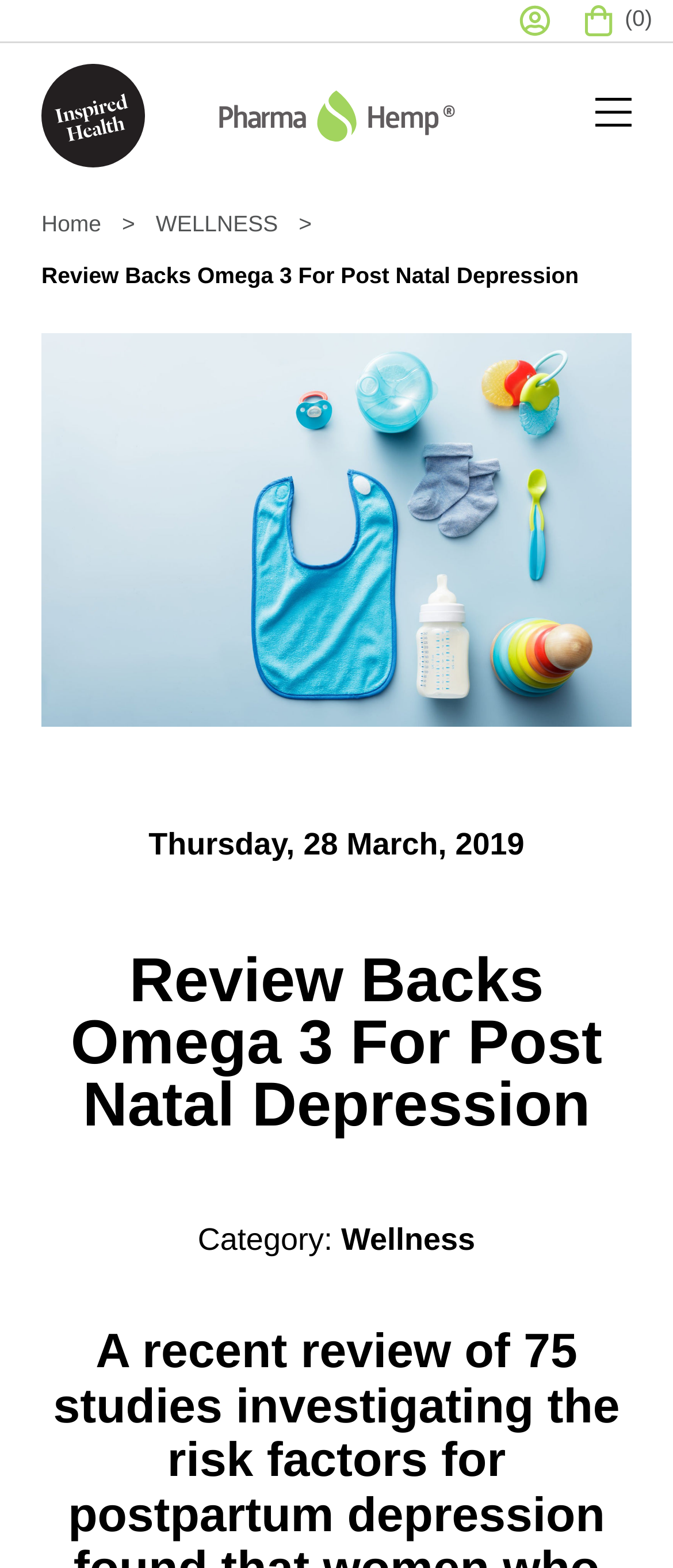Summarize the webpage with a detailed and informative caption.

The webpage appears to be an article or blog post about a review that supports the use of Omega 3 for postnatal depression. At the top left of the page, there is a logo image with a link, and to its right, there is a navigation menu with breadcrumbs showing the path "Home > Wellness > Review Backs Omega 3 For Post Natal Depression". 

Below the navigation menu, there is a large image that takes up most of the width of the page, with the title "Review Backs Omega 3 For Post Natal Depression" written above it. The title is also a link. 

To the right of the image, there is a date "Thursday, 28 March, 2019" written in a smaller font. Below the date, there is a heading with the same title as the link above the image. 

Further down, there is a category label "Category:" followed by a link to the "Wellness" category. There are also two links at the top right of the page, one with the text "(0)" and another without any text.